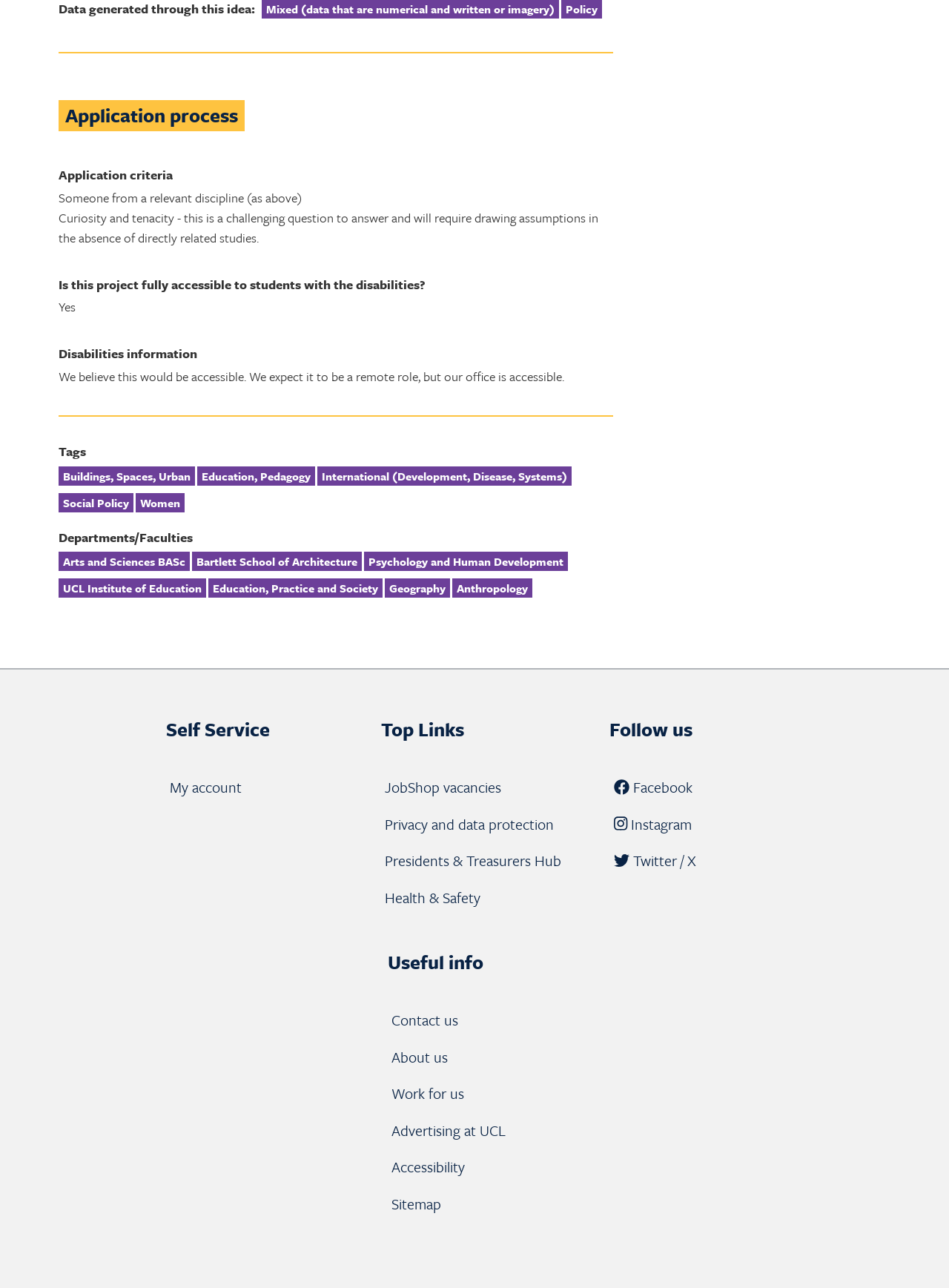Please mark the clickable region by giving the bounding box coordinates needed to complete this instruction: "Follow UCL on Facebook".

[0.64, 0.597, 0.736, 0.626]